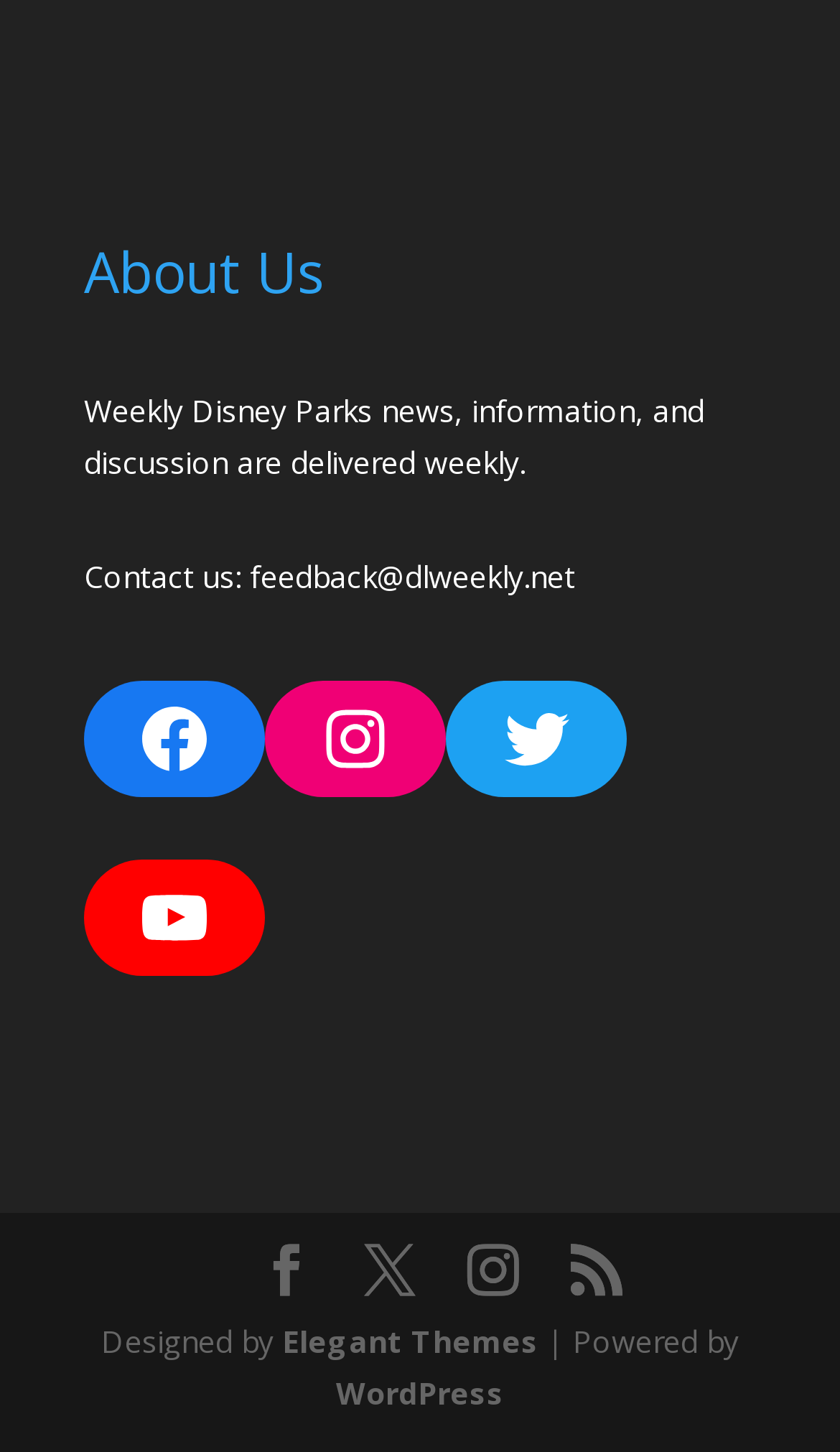What is the contact email address?
Using the image as a reference, give an elaborate response to the question.

I found the contact information section on the webpage, which contains the text 'Contact us:' followed by a link with the email address 'feedback@dlweekly.net'.